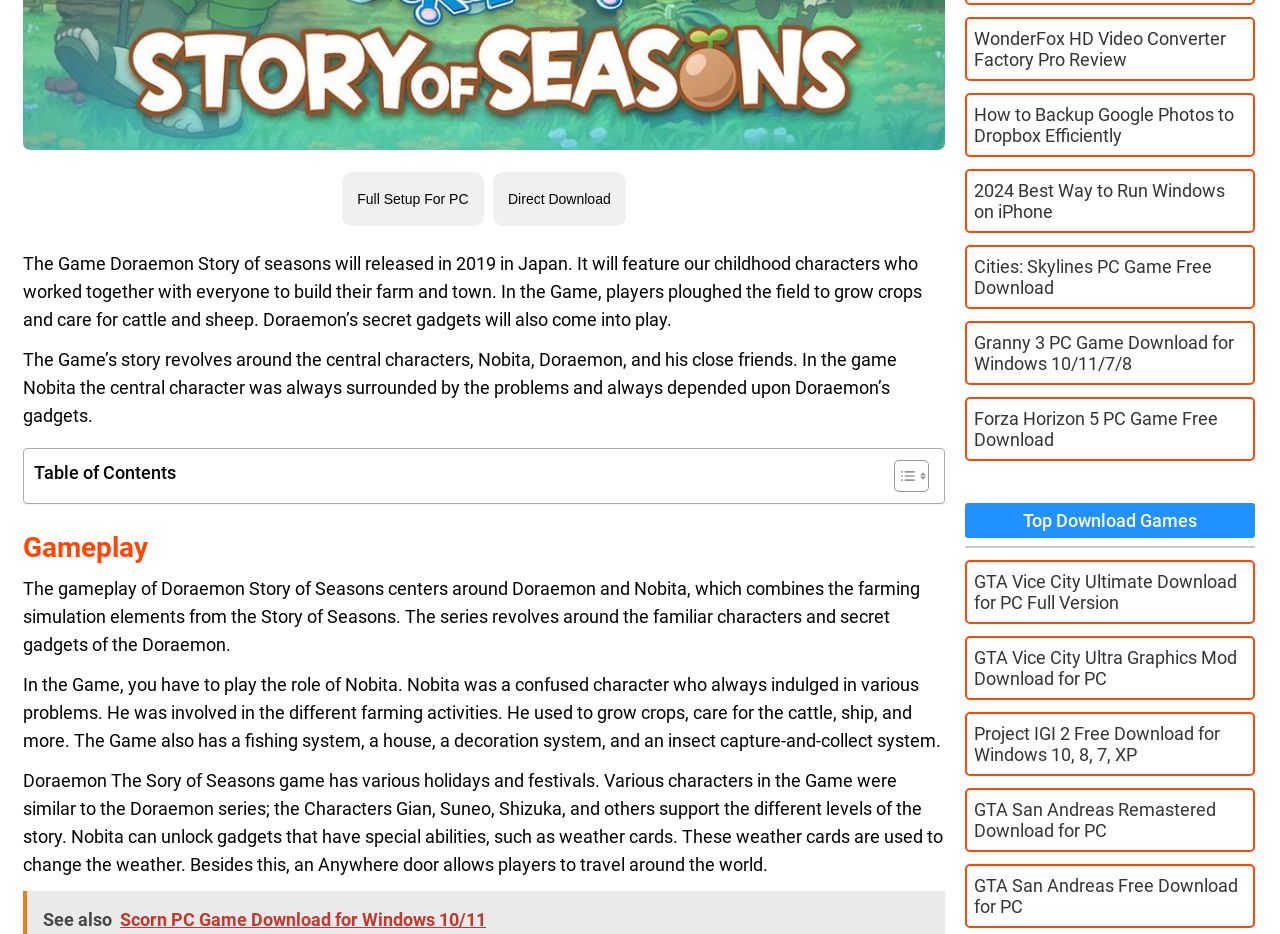Locate the bounding box of the UI element based on this description: "Toggle". Provide four float numbers between 0 and 1 as [left, top, right, bottom].

[0.687, 0.491, 0.722, 0.527]